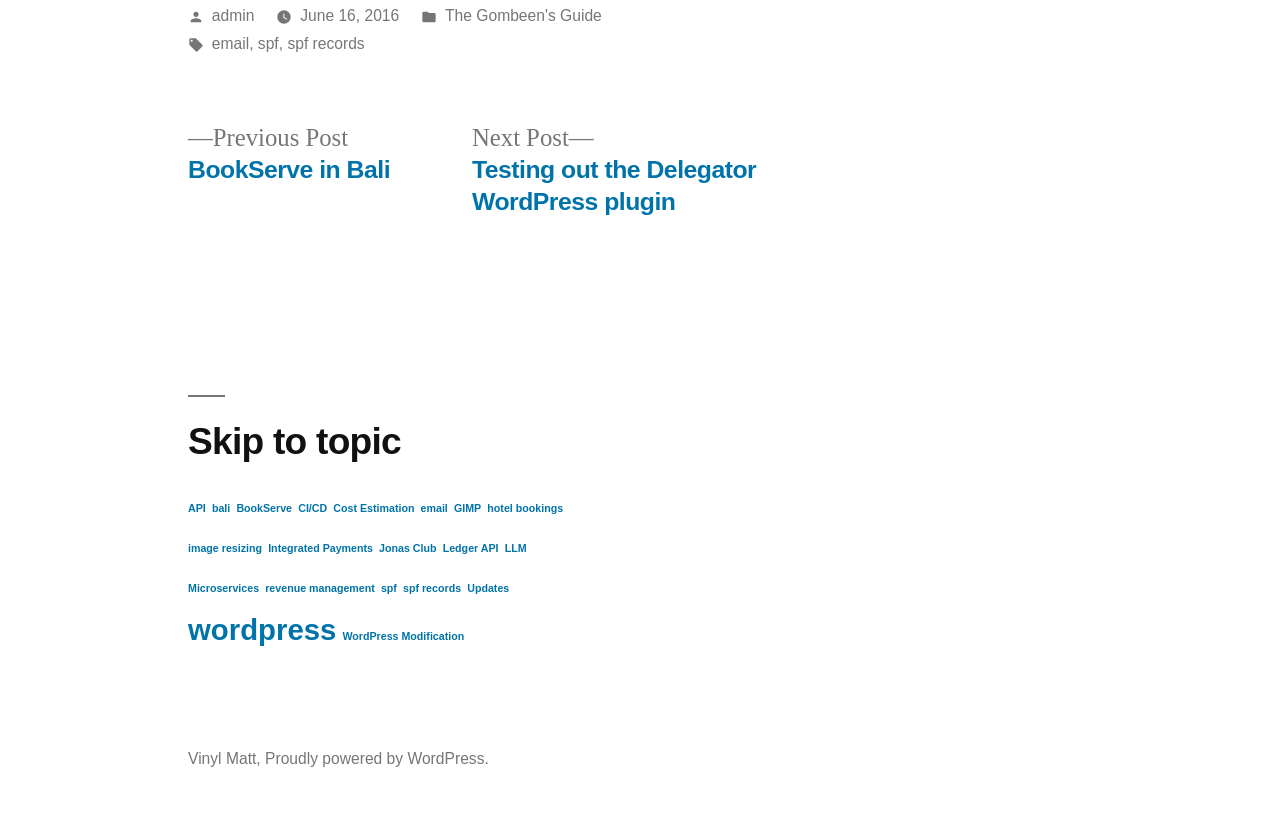What is the author of the post?
Using the visual information, answer the question in a single word or phrase.

admin